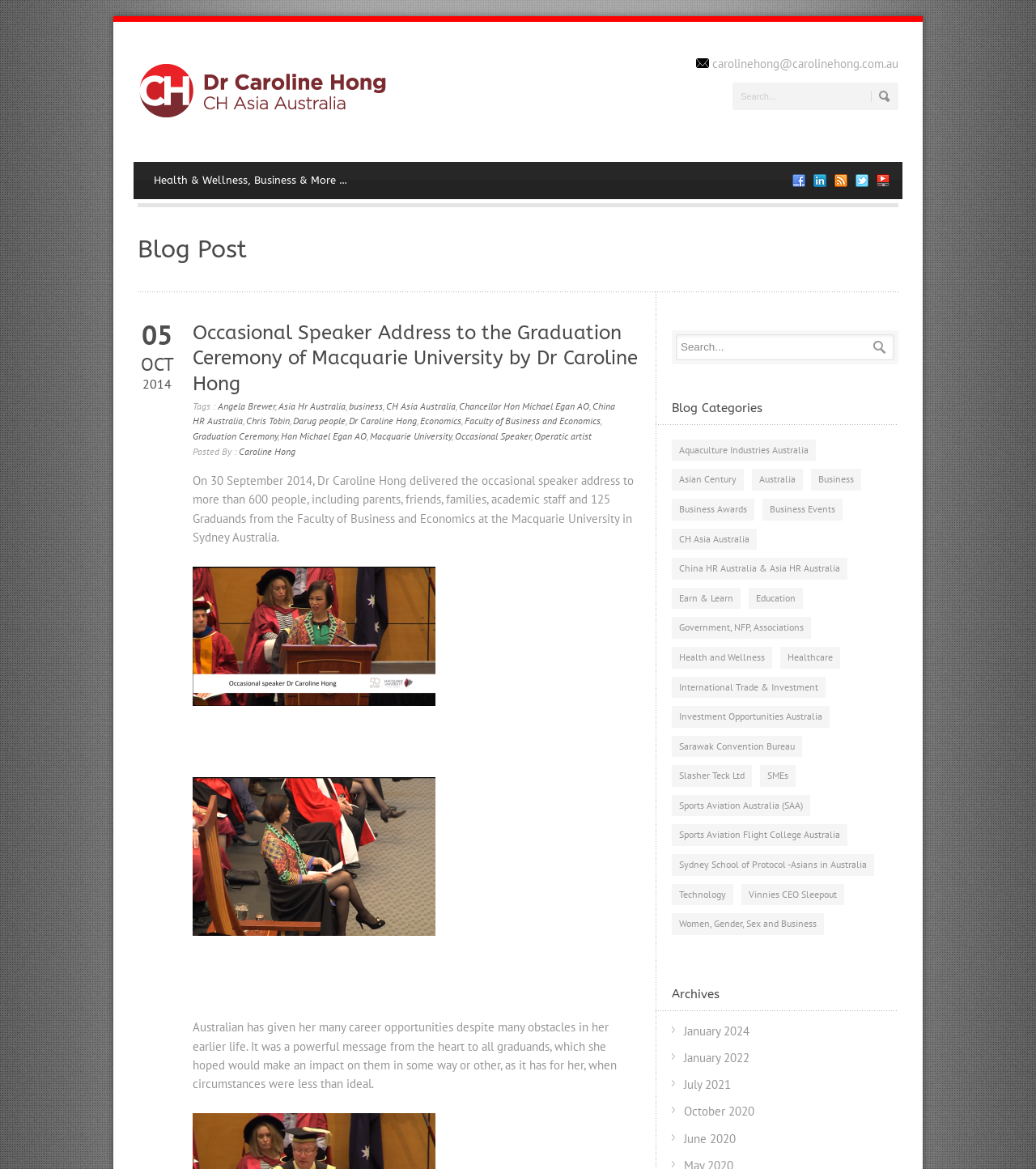Describe all visible elements and their arrangement on the webpage.

This webpage is about Dr. Caroline Hong, an occasional speaker who delivered an address to the graduation ceremony of Macquarie University. At the top of the page, there is a link to Dr. Caroline Hong's profile, accompanied by a small image of her. To the right of this, there is a search bar with a button. Below this, there are several social media links, including Facebook, LinkedIn, RSS, Twitter, and YouTube.

The main content of the page is divided into two sections. The left section contains a heading "Blog Post" and a date "05 OCT 2014". Below this, there is a heading "Occasional Speaker Address to the Graduation Ceremony of Macquarie University by Dr Caroline Hong", which is also a link. This is followed by a list of tags, including "Angela Brewer", "Asia Hr Australia", "business", and several others.

The right section of the page contains the main article, which is a speech delivered by Dr. Caroline Hong to the graduation ceremony of Macquarie University. The speech is divided into several paragraphs, with two images of Dr. Caroline Hong embedded in the text. The article describes Dr. Hong's message to the graduands, which is about overcoming obstacles and making an impact.

Below the article, there is a section titled "Blog Categories", which lists various categories, including "Aquaculture Industries Australia", "Asian Century", "Australia", and several others. Each category has a number of items associated with it, ranging from 1 to 166 items.